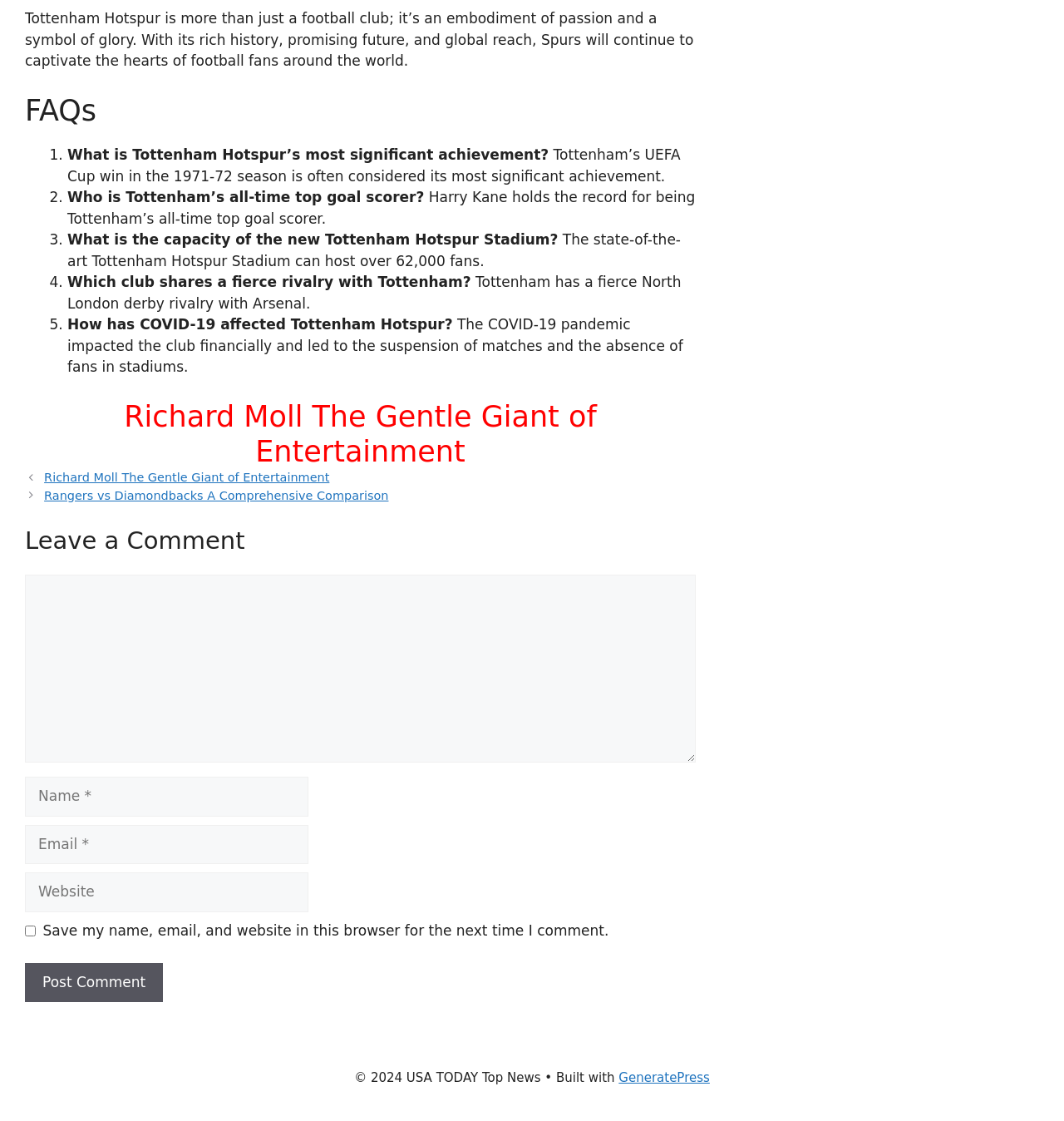Reply to the question with a single word or phrase:
What is the name of the article about Richard Moll?

The Gentle Giant of Entertainment